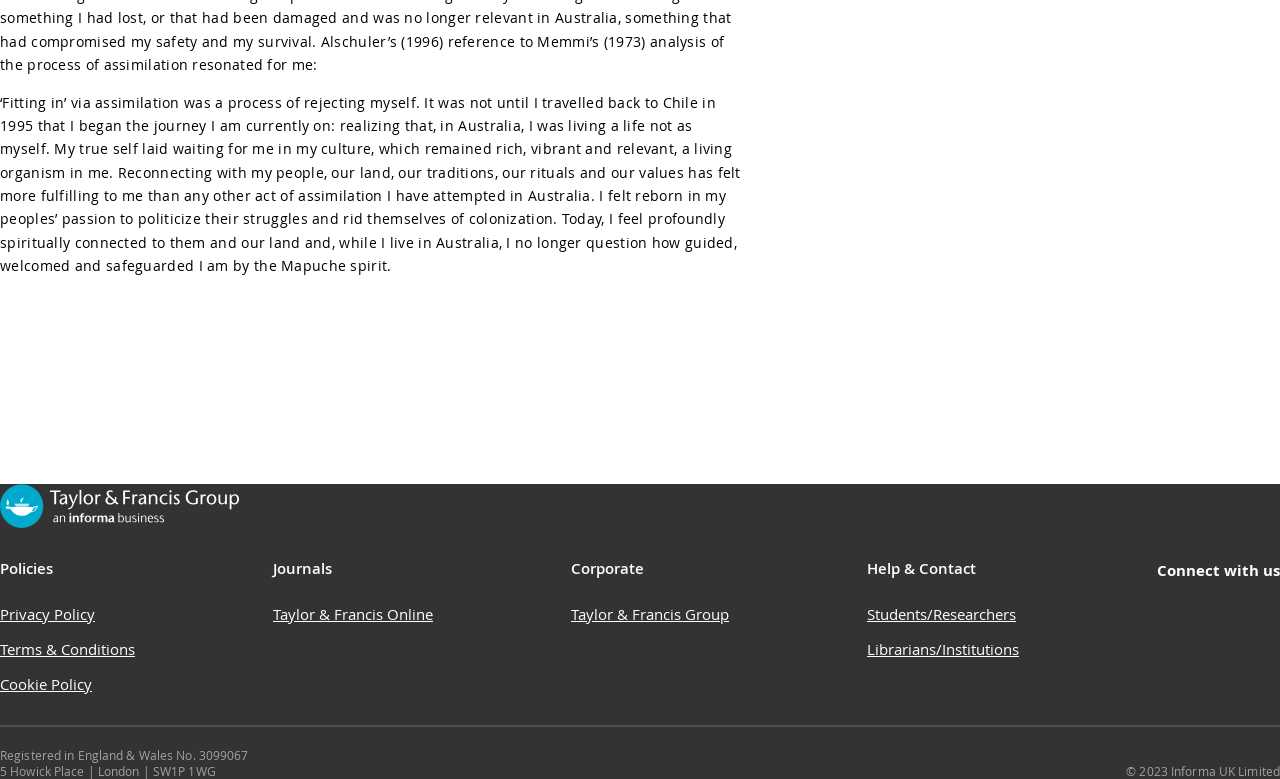Please find the bounding box for the UI component described as follows: "Privacy Policy".

[0.0, 0.775, 0.074, 0.8]